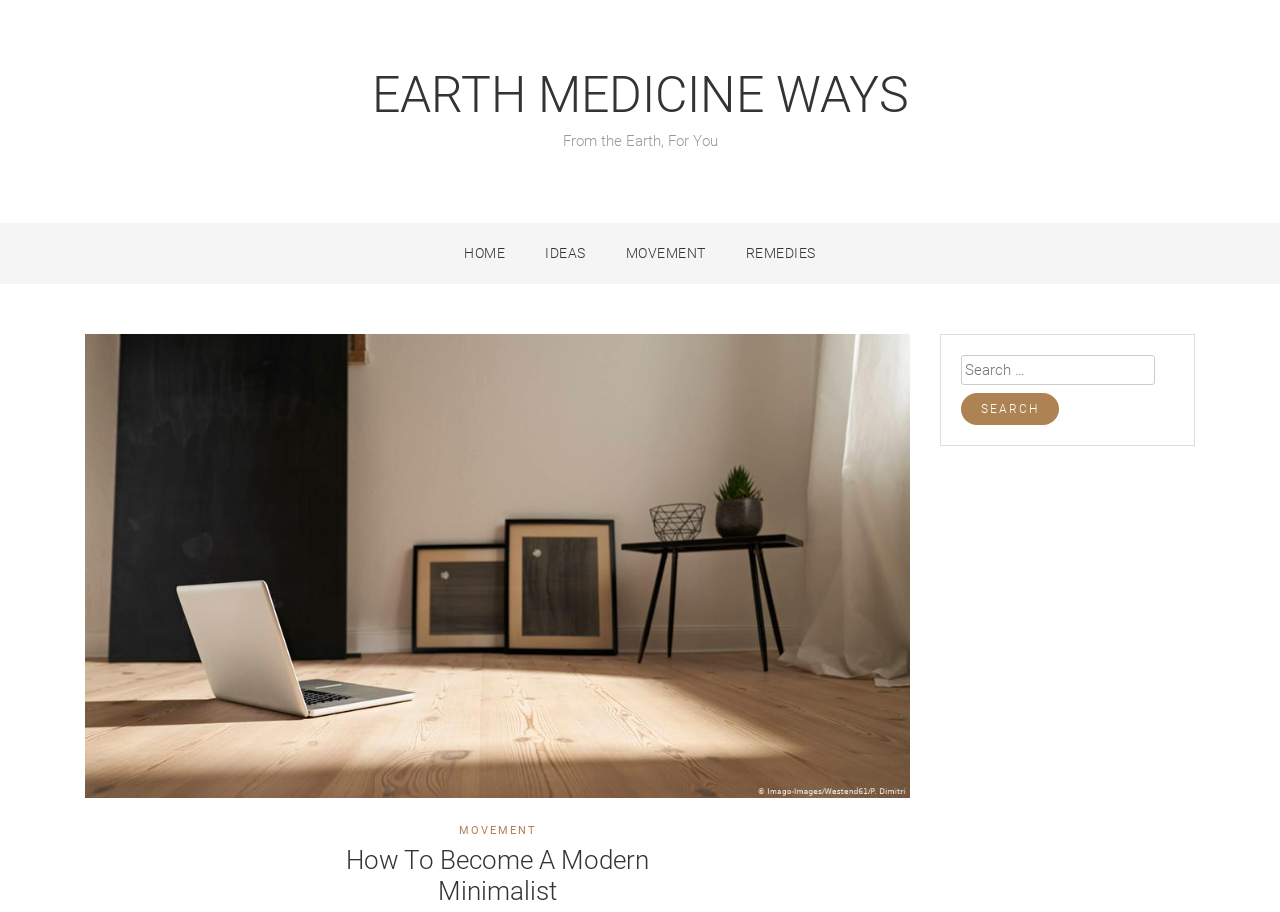Please identify the bounding box coordinates of the region to click in order to complete the given instruction: "click on the EARTH MEDICINE WAYS link". The coordinates should be four float numbers between 0 and 1, i.e., [left, top, right, bottom].

[0.29, 0.072, 0.71, 0.136]